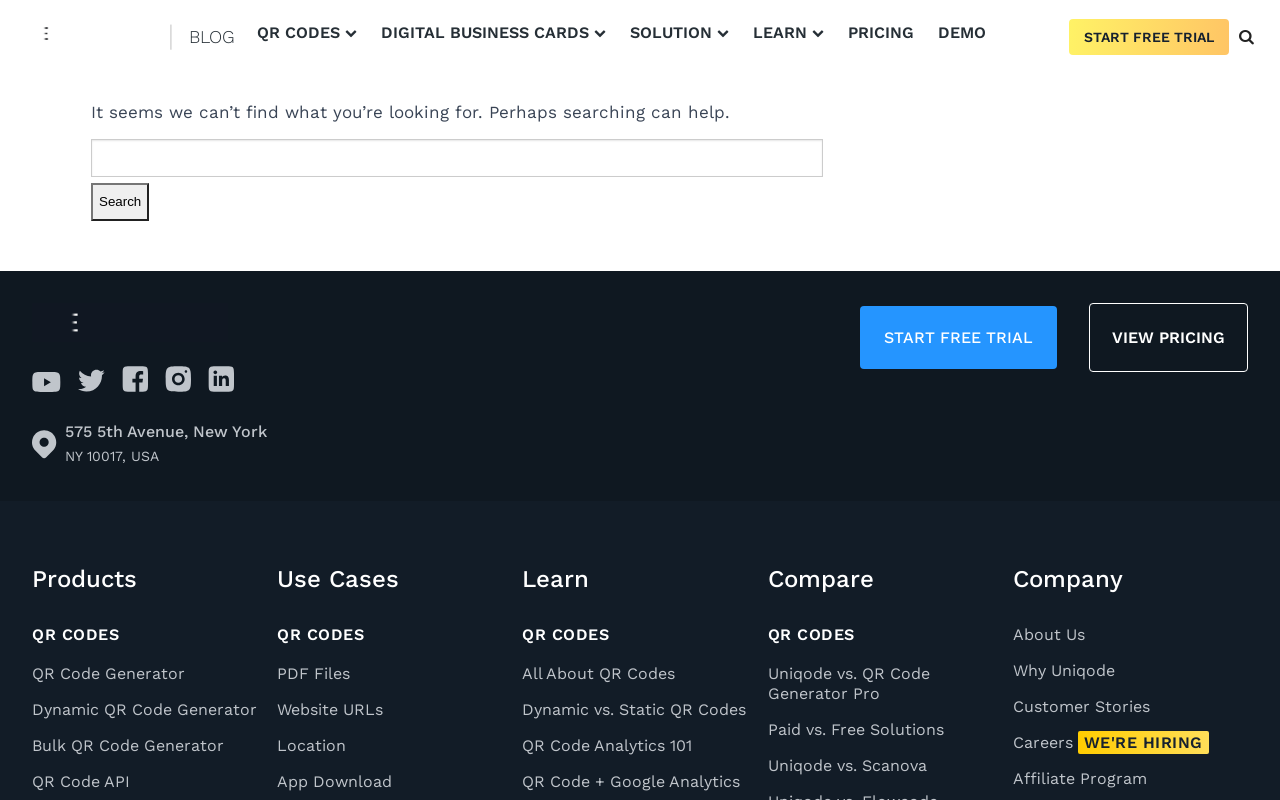Please provide a brief answer to the following inquiry using a single word or phrase:
What is the company name?

Uniqode